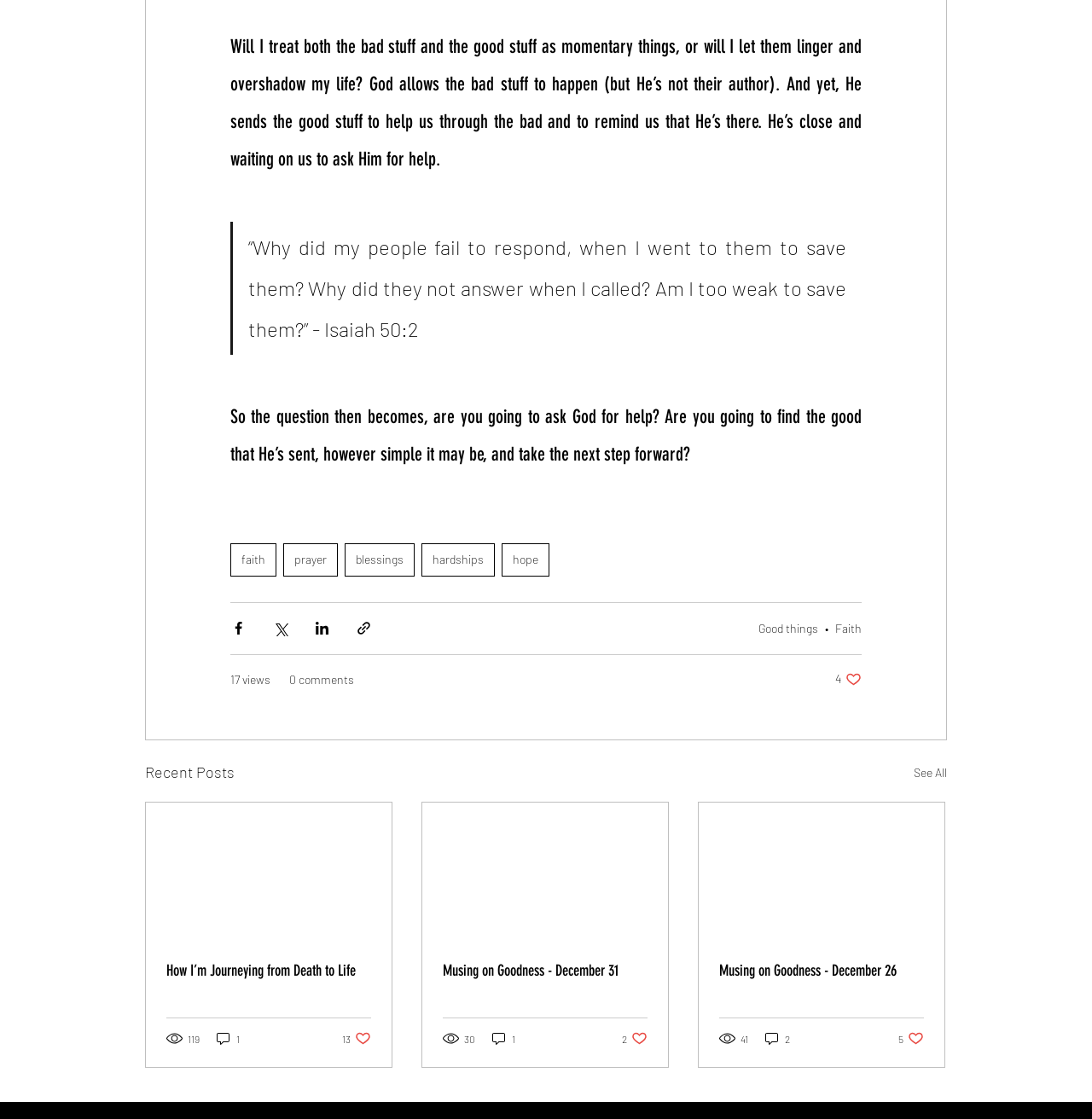Respond to the question below with a single word or phrase: What type of content is displayed in the 'Recent Posts' section?

Article summaries